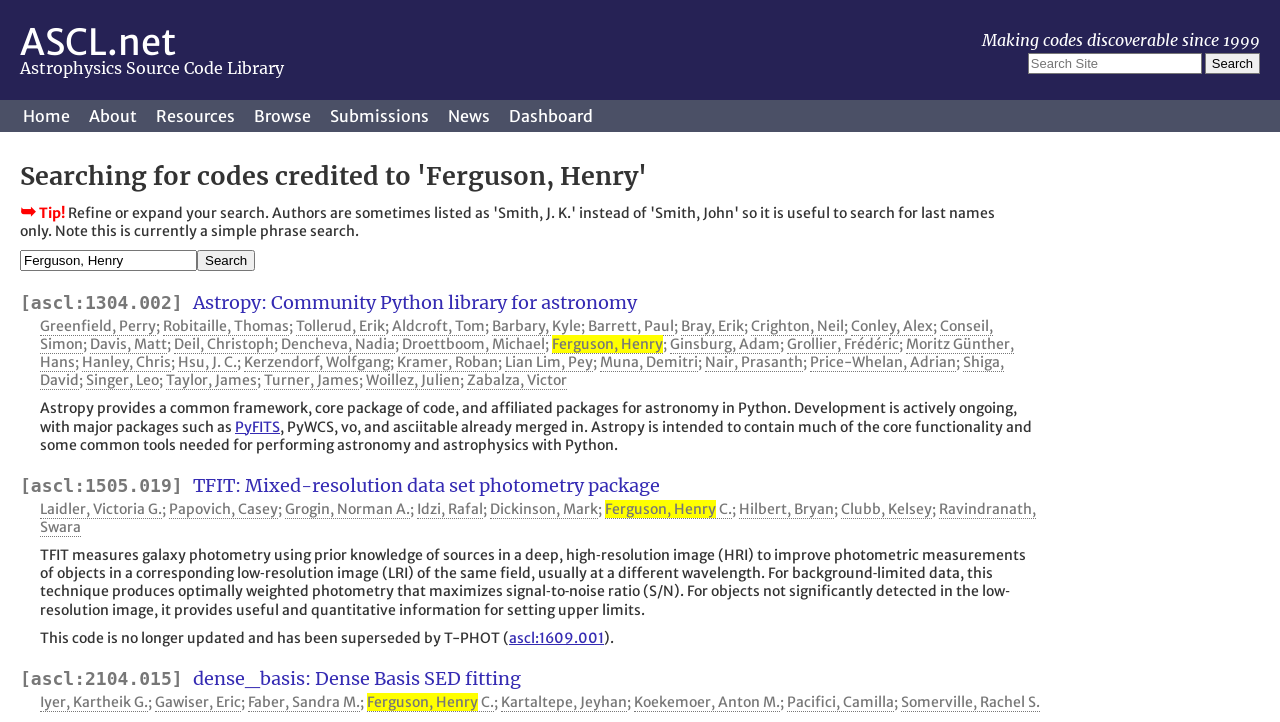What is the name of the website?
Identify the answer in the screenshot and reply with a single word or phrase.

ASCL.net